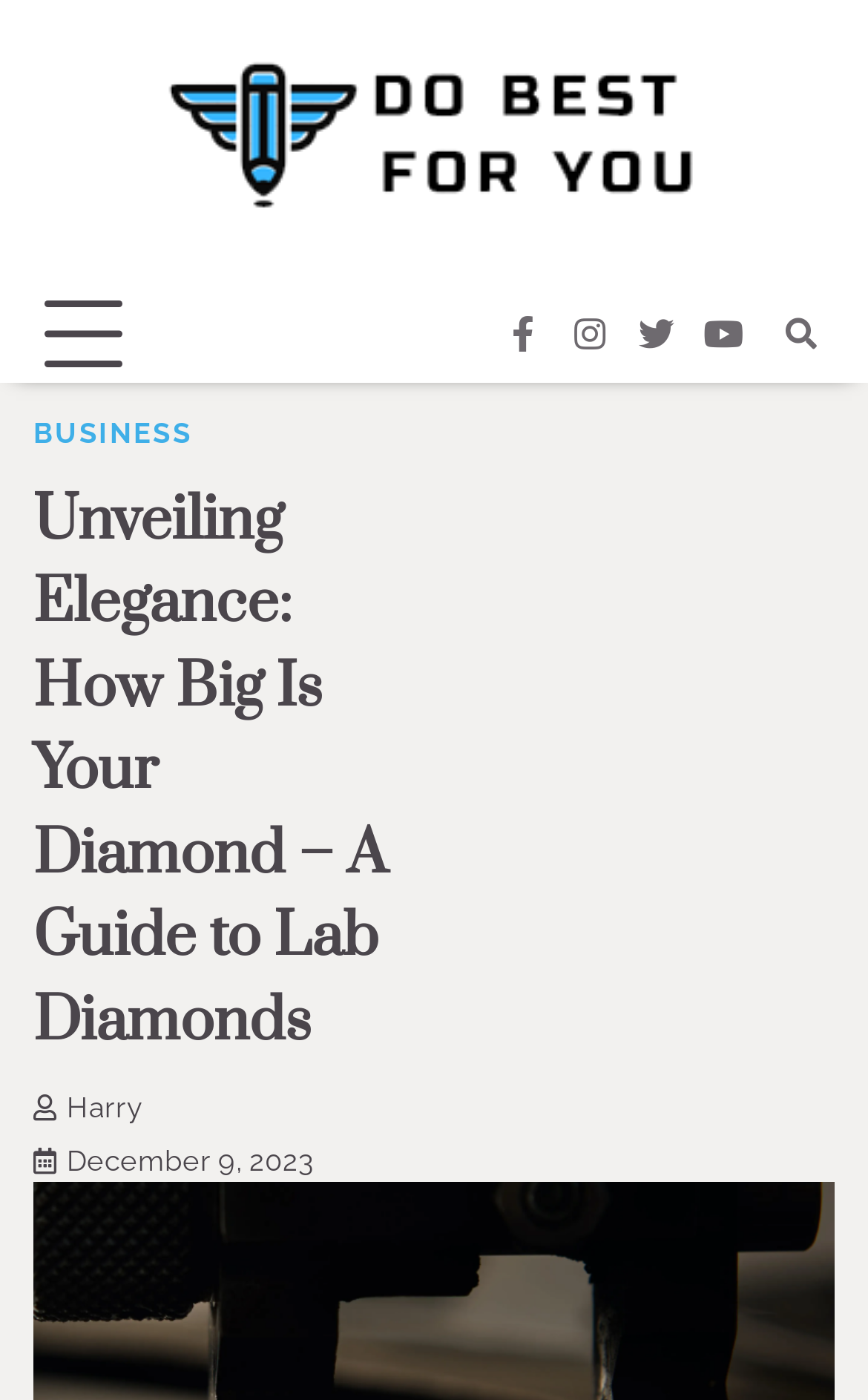How many social media links are there?
Offer a detailed and full explanation in response to the question.

I counted the number of link elements with social media icons, including Facebook, Instagram, Twitter, and YouTube, which are located at the top-right corner of the webpage.